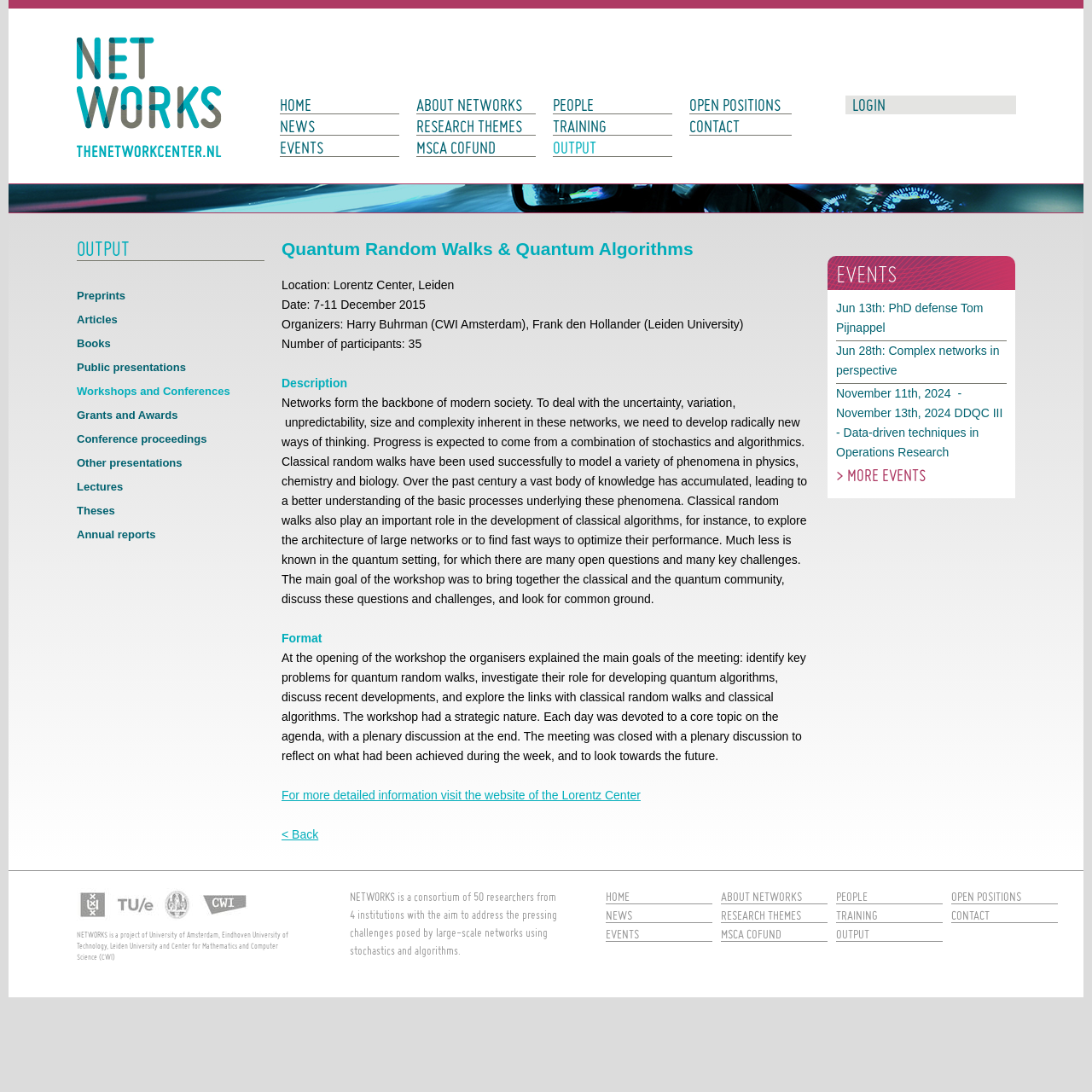Generate a comprehensive description of the webpage.

The webpage is about a workshop on Quantum Random Walks and Quantum Algorithms, which took place at the Lorentz Center in Leiden from December 7-11, 2015. The organizers of the workshop were Harry Buhrman from CWI Amsterdam and Frank den Hollander from Leiden University, and there were 35 participants.

At the top of the page, there is a logo and a main navigation menu with links to HOME, NEWS, EVENTS, ABOUT NETWORKS, and other sections. Below the navigation menu, there is a section with links to different types of output, such as Preprints, Articles, Books, and Public presentations.

The main content of the page is divided into several sections. The first section provides an overview of the workshop, including its location, date, organizers, and number of participants. The second section describes the workshop's format, which included plenary discussions and core topics on the agenda. The third section provides more detailed information about the workshop, including its goals and achievements.

On the right side of the page, there is a section with upcoming events, including a PhD defense, a conference on complex networks, and a workshop on data-driven techniques in operations research. Below this section, there is a link to view more events.

At the bottom of the page, there is a section with logos of the universities and institutions involved in the NETWORKS project, along with a brief description of the project's aim and scope. There are also links to the project's home page, news, events, and other sections.